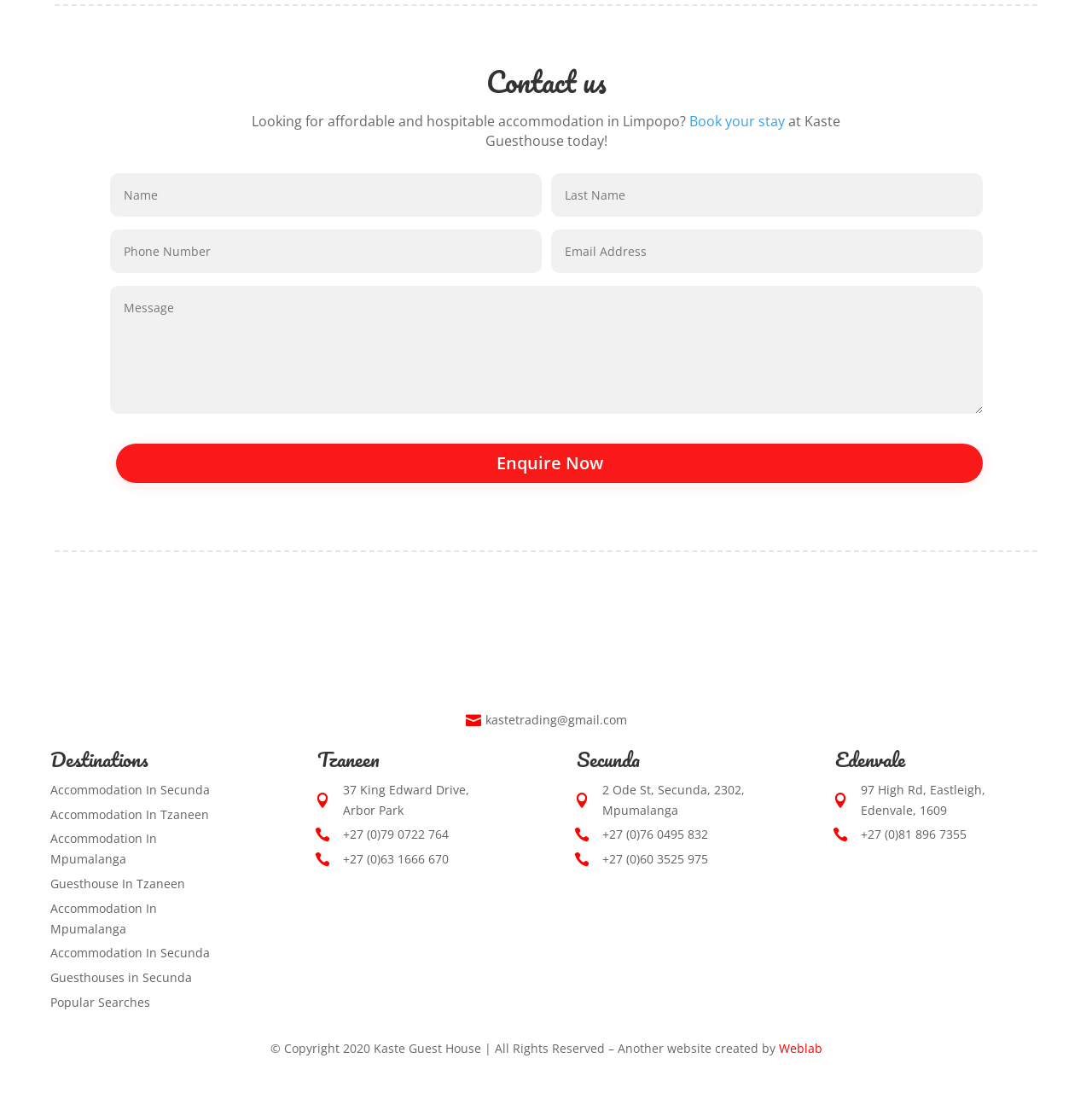Please identify the bounding box coordinates of the element that needs to be clicked to perform the following instruction: "Click on 'Enquire Now'".

[0.107, 0.406, 0.9, 0.442]